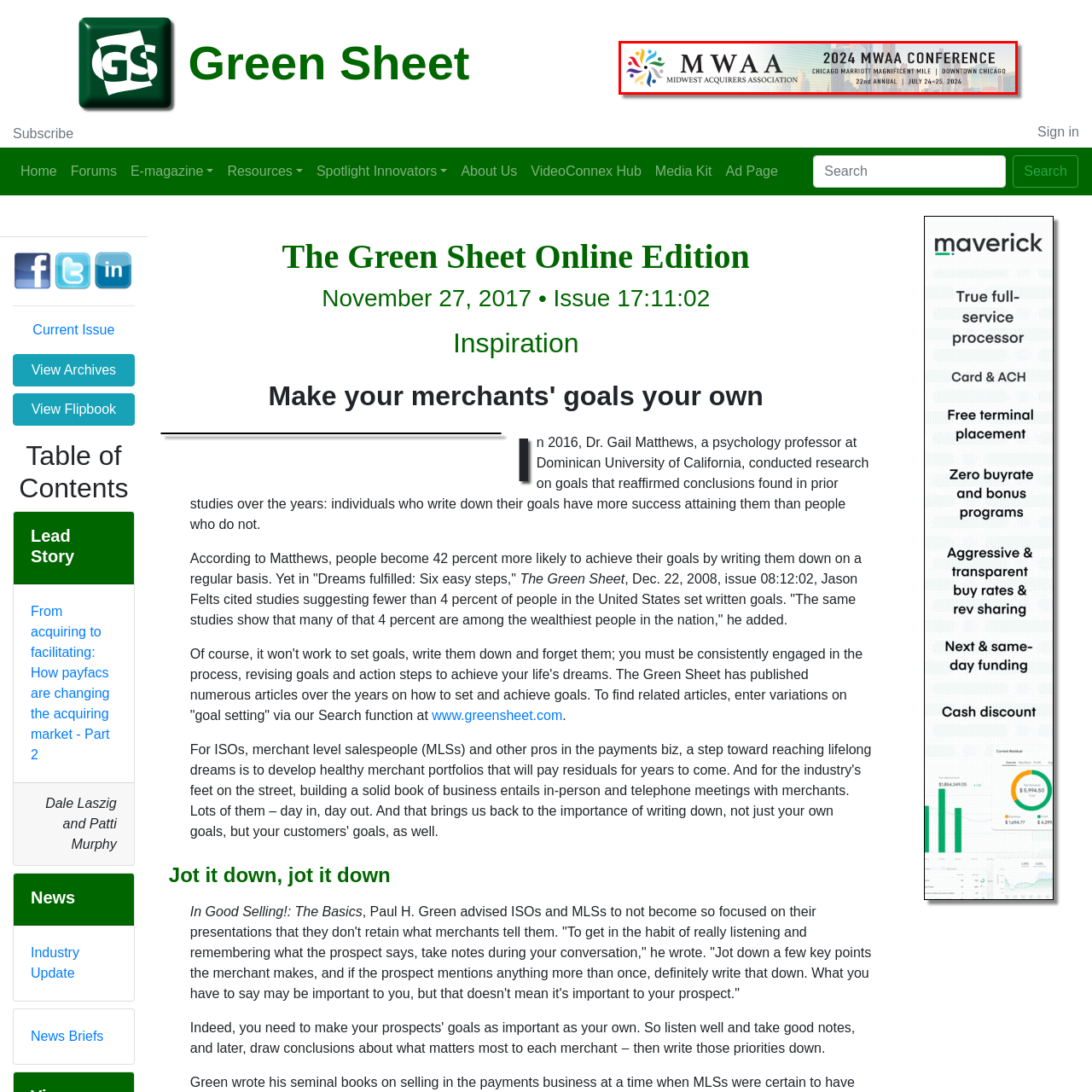Offer a thorough and descriptive summary of the image captured in the red bounding box.

The image promotes the 2024 Midwest Acquirers Association (MWAA) Conference, highlighting key details for attendees. The visually striking banner features the MWAA logo on the left, which incorporates vibrant colors and an abstract design symbolizing connection and collaboration. On the right side, the conference information is clearly displayed with bold text stating "2024 MWAA CONFERENCE" followed by the dates and venue: "Chicago Marriott Magnificent Mile | Downtown Chicago | July 24-25, 2024." The inclusion of "22nd Annual" emphasizes the event's long-standing tradition, inviting industry professionals to join for networking and insights in the field of acquiring and payments. The background offers a cityscape, enhancing the event's urban appeal and setting the stage for a dynamic gathering in Chicago.